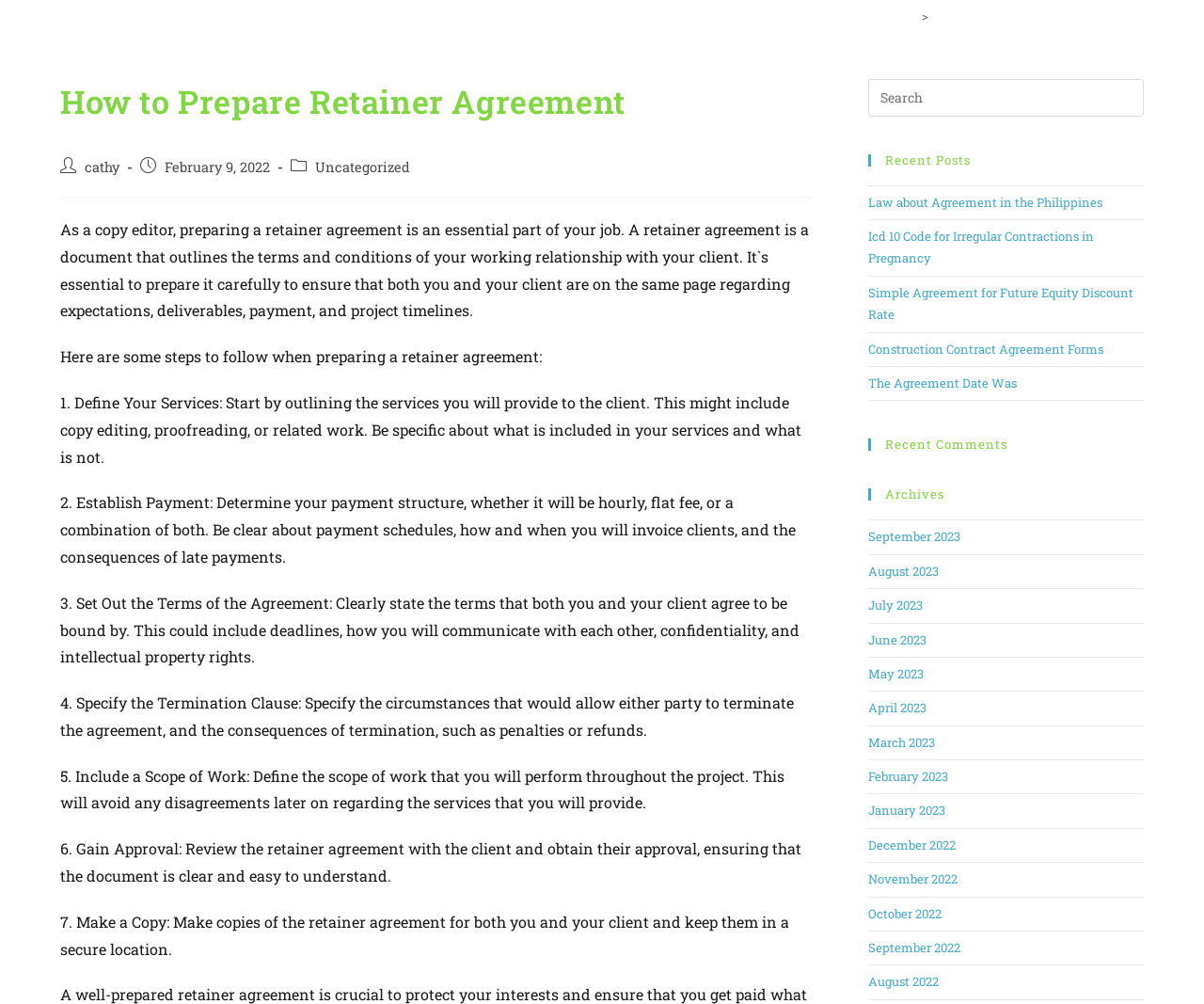Identify the bounding box coordinates of the HTML element based on this description: "Construction Contract Agreement Forms".

[0.721, 0.339, 0.917, 0.356]